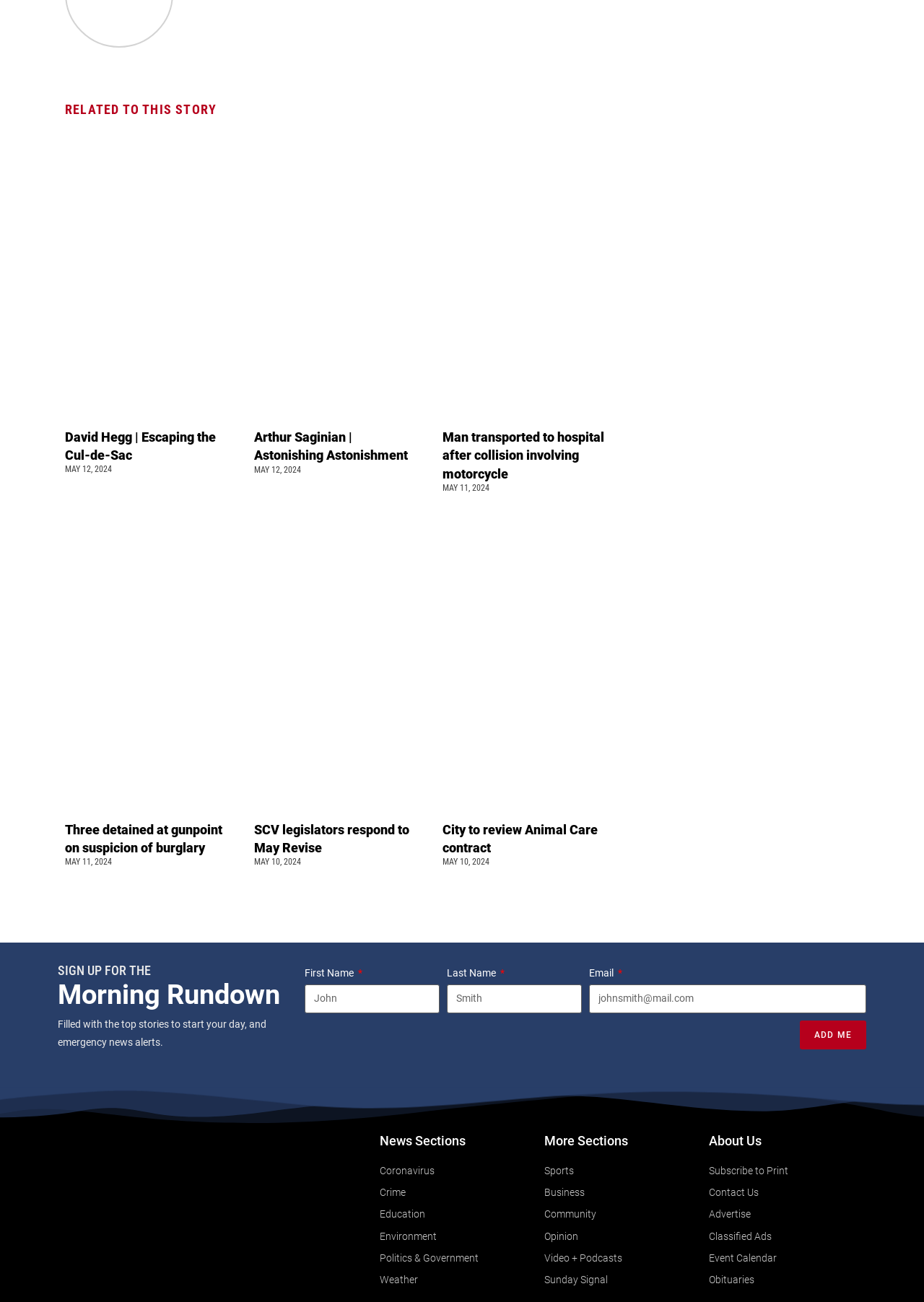How many news sections are listed on the webpage?
Identify the answer in the screenshot and reply with a single word or phrase.

8